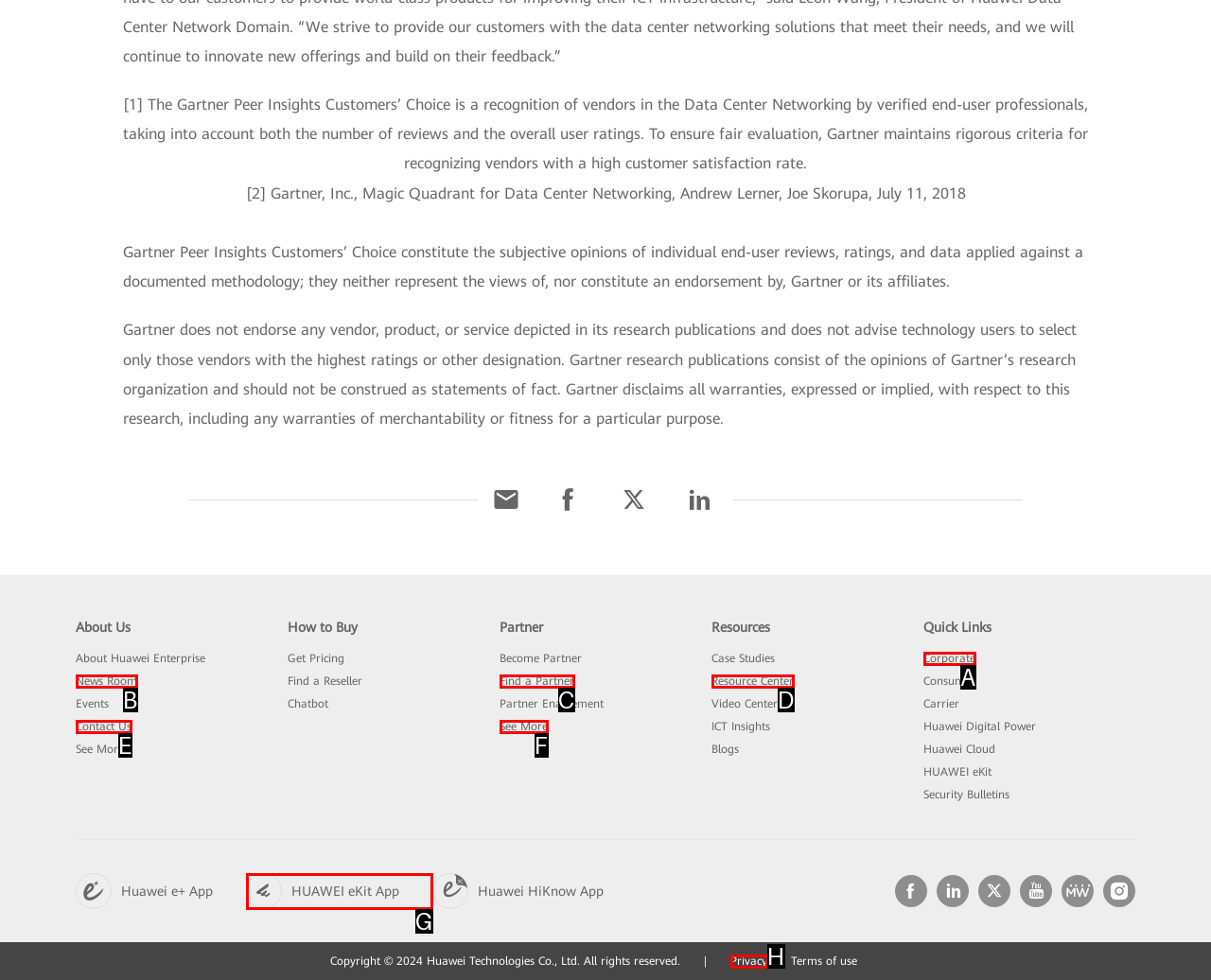Find the option that matches this description: Resource Center
Provide the matching option's letter directly.

D